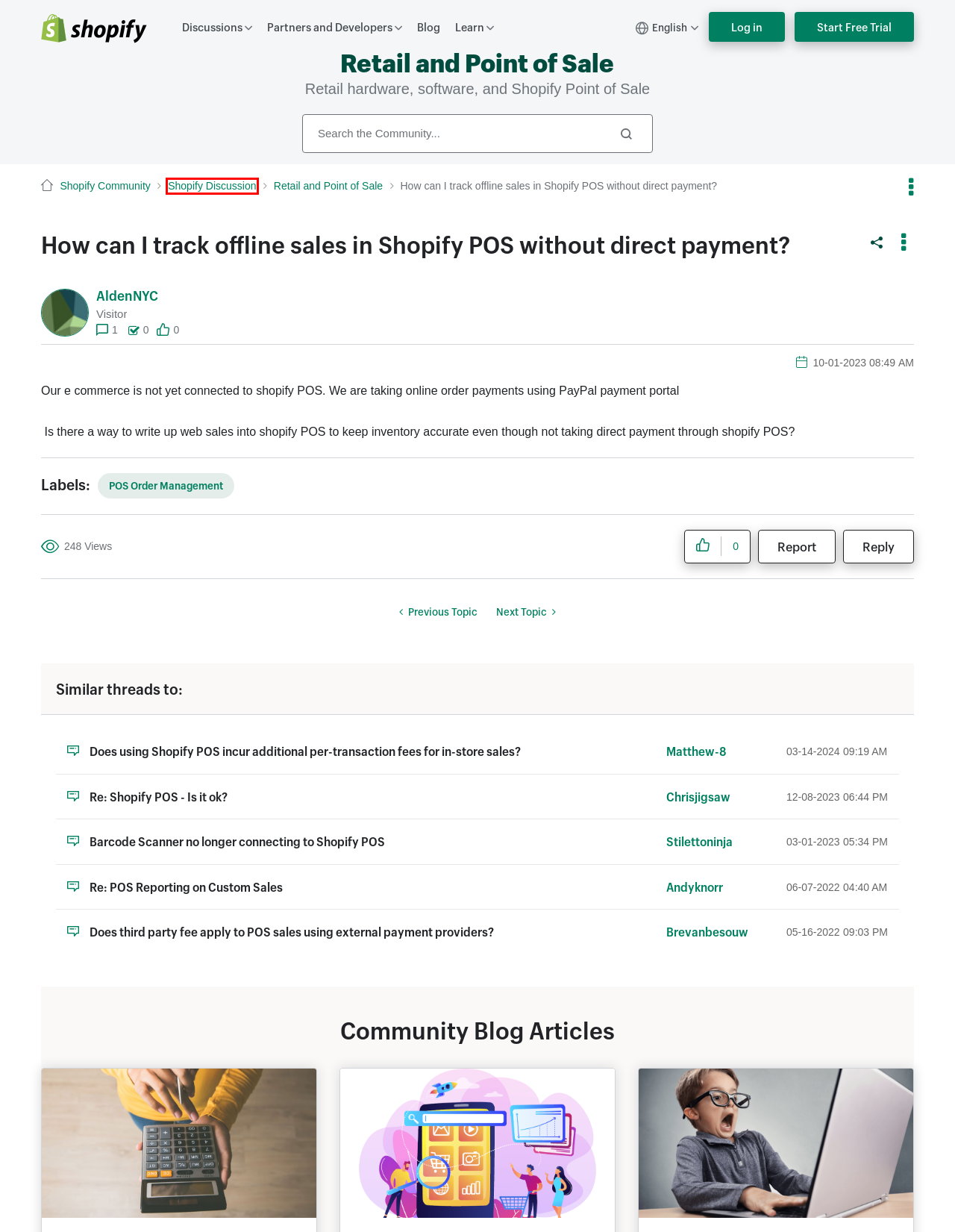You are given a screenshot of a webpage with a red rectangle bounding box around a UI element. Select the webpage description that best matches the new webpage after clicking the element in the bounding box. Here are the candidates:
A. Shopify Discussion - Shopify Community
B. Contact Us — Shopify
C. Retail and Point of Sale - Shopify Community
D. Become a Shopify Partner Today - Shopify Partners
E. Free Business Tools - Online Tools for Small Businesses
F. Shopify Community
G. About AldenNYC - Shopify Community
H. Shopify Developers Platform—Build. Innovate. Get paid.

A